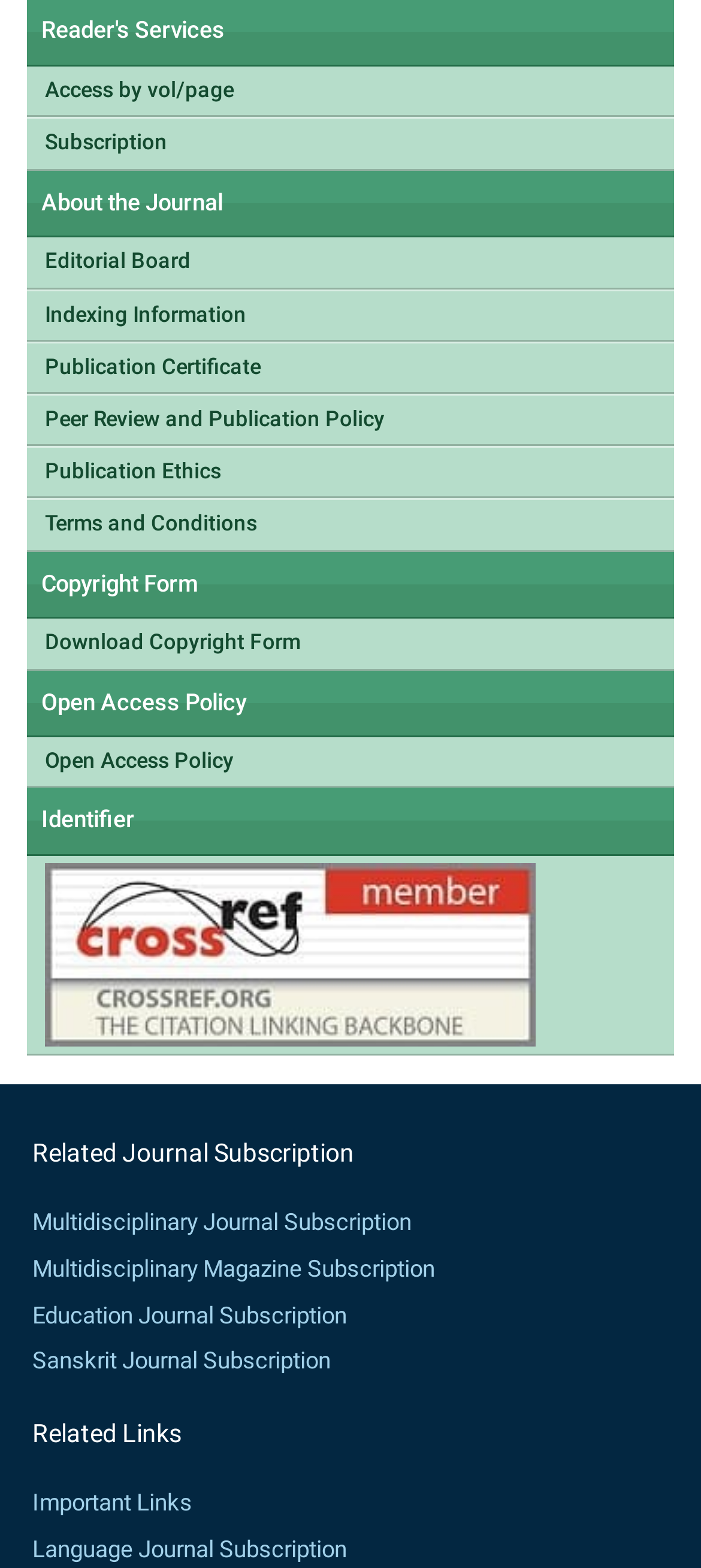Determine the bounding box coordinates for the UI element described. Format the coordinates as (top-left x, top-left y, bottom-right x, bottom-right y) and ensure all values are between 0 and 1. Element description: Editorial Board

[0.038, 0.152, 0.962, 0.183]